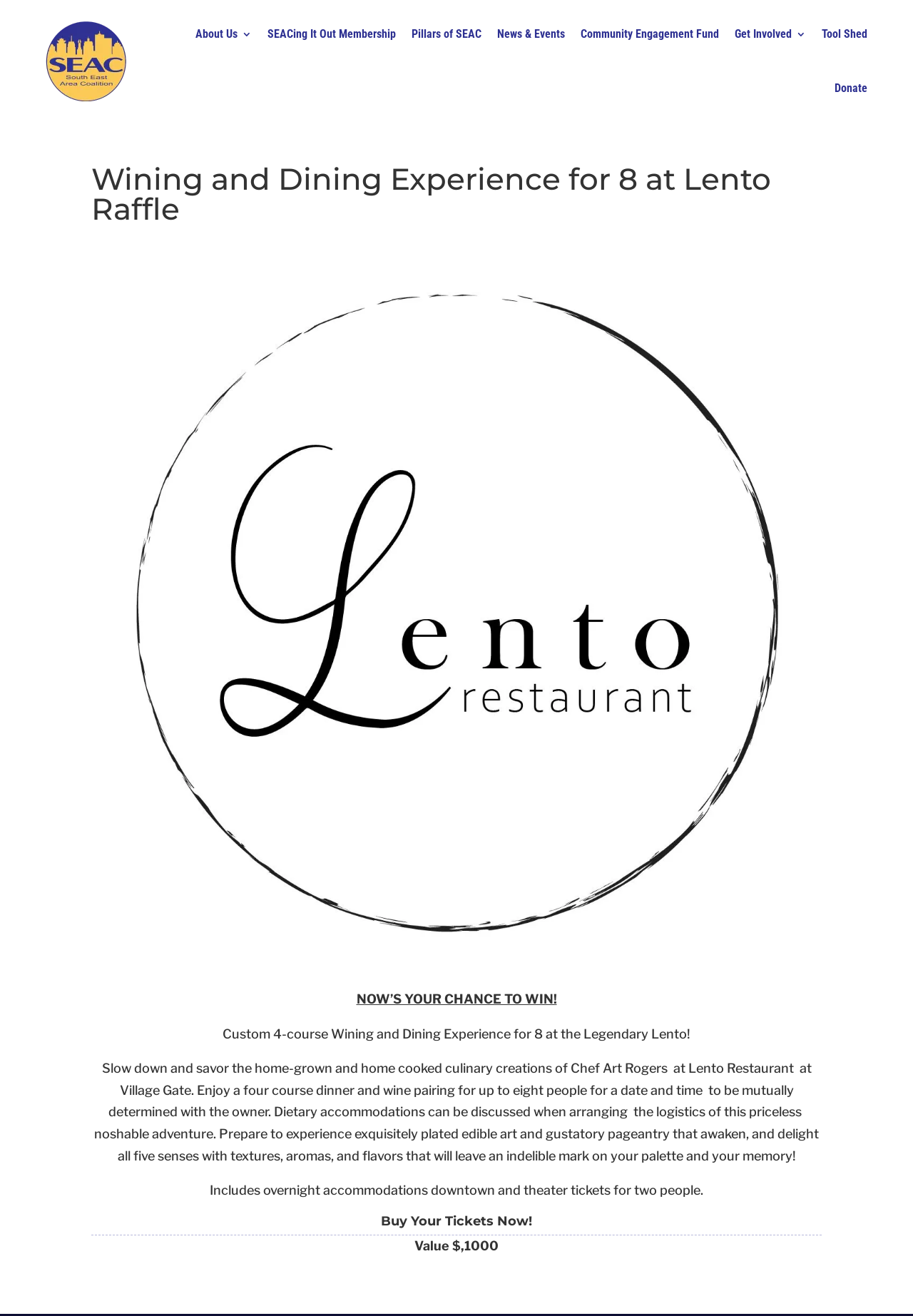Use a single word or phrase to answer the question:
How many people can participate in the dinner experience?

Up to 8